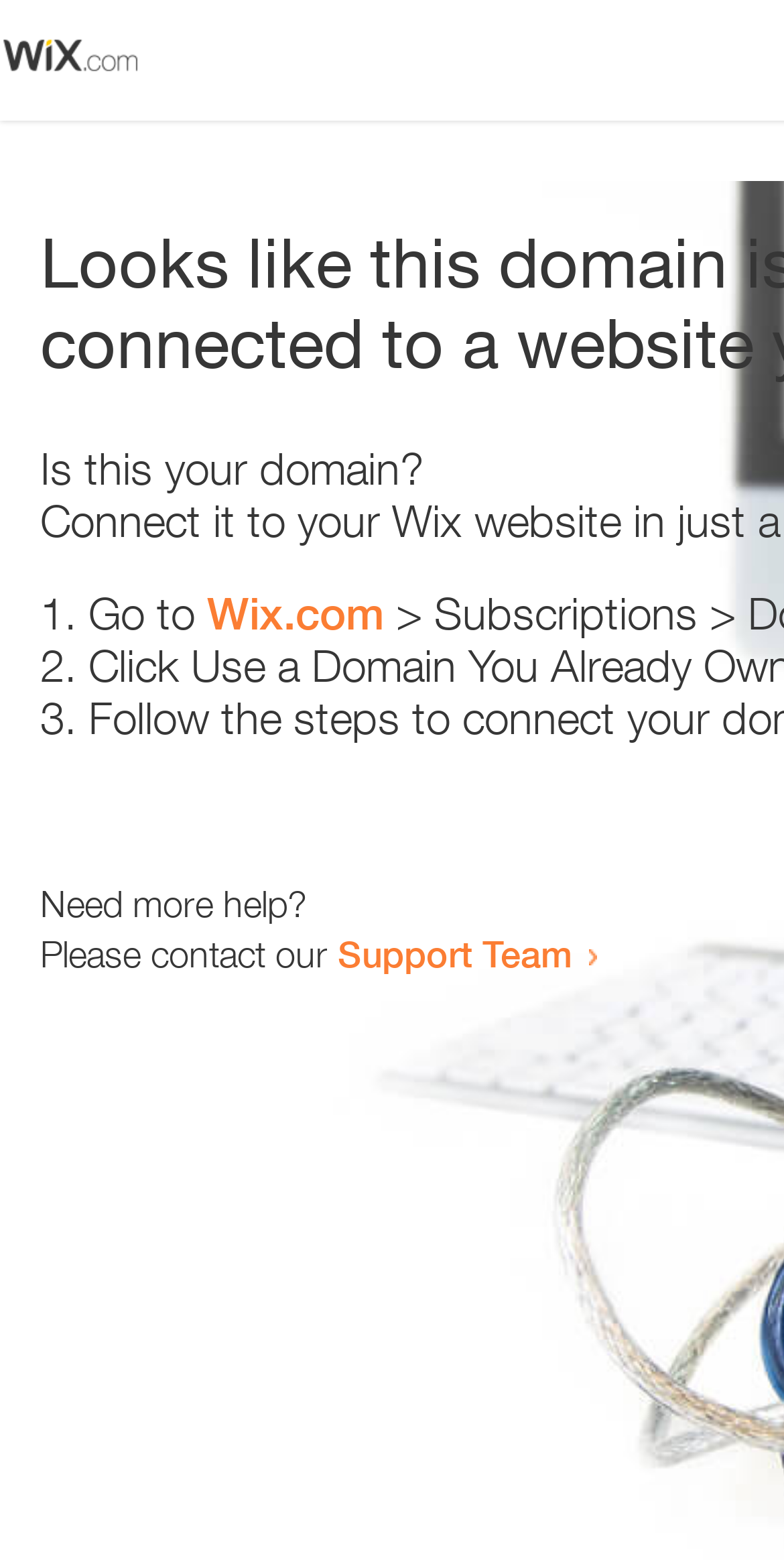What is the first step to take?
Refer to the image and provide a concise answer in one word or phrase.

Go to Wix.com